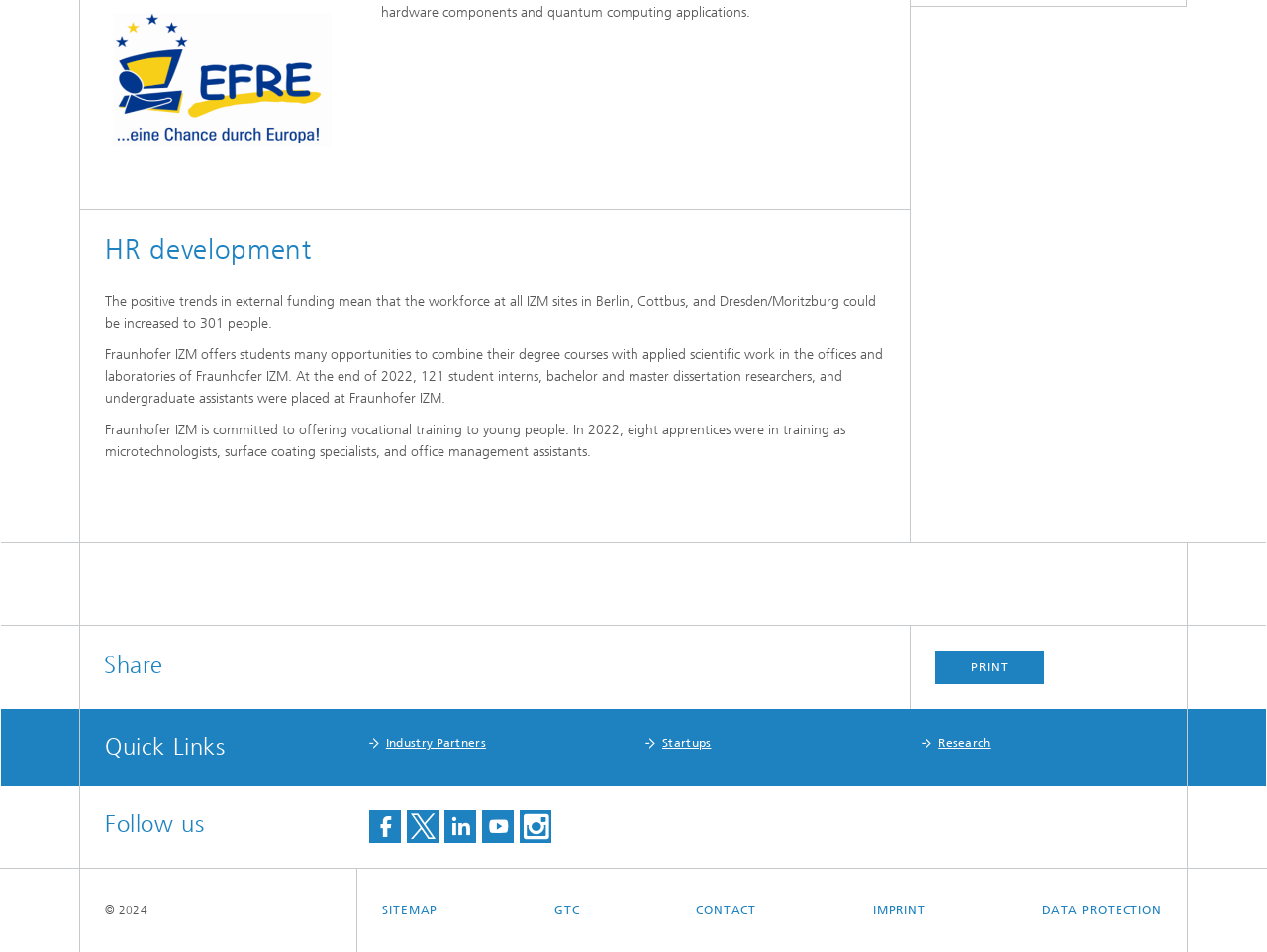What is the purpose of the 'PRINT' button?
Please provide a detailed and thorough answer to the question.

I inferred the answer by analyzing the text content and the layout of the webpage, specifically the button labeled 'PRINT' which is likely to be used for printing the current webpage.